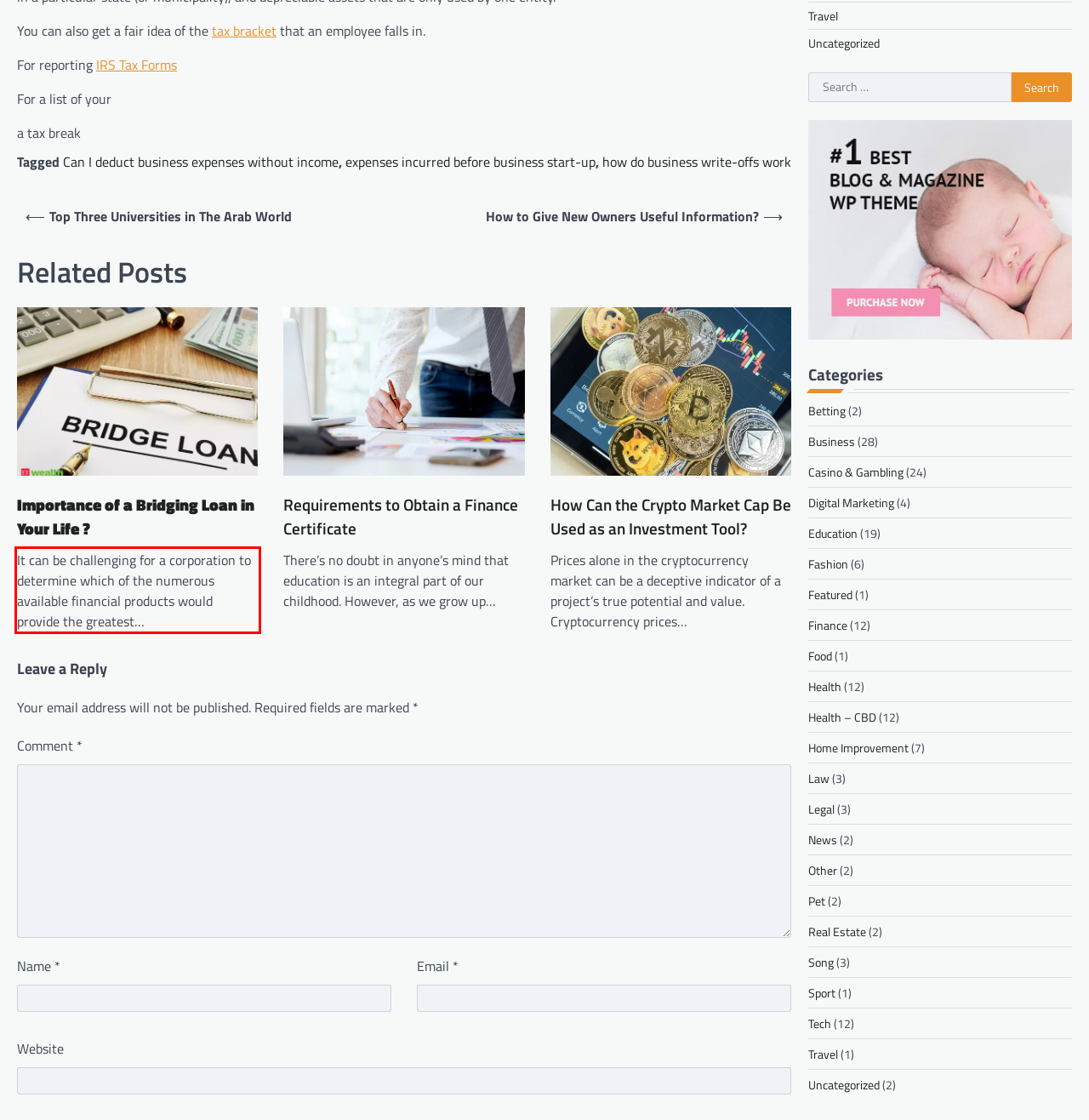You are provided with a webpage screenshot that includes a red rectangle bounding box. Extract the text content from within the bounding box using OCR.

It can be challenging for a corporation to determine which of the numerous available financial products would provide the greatest…